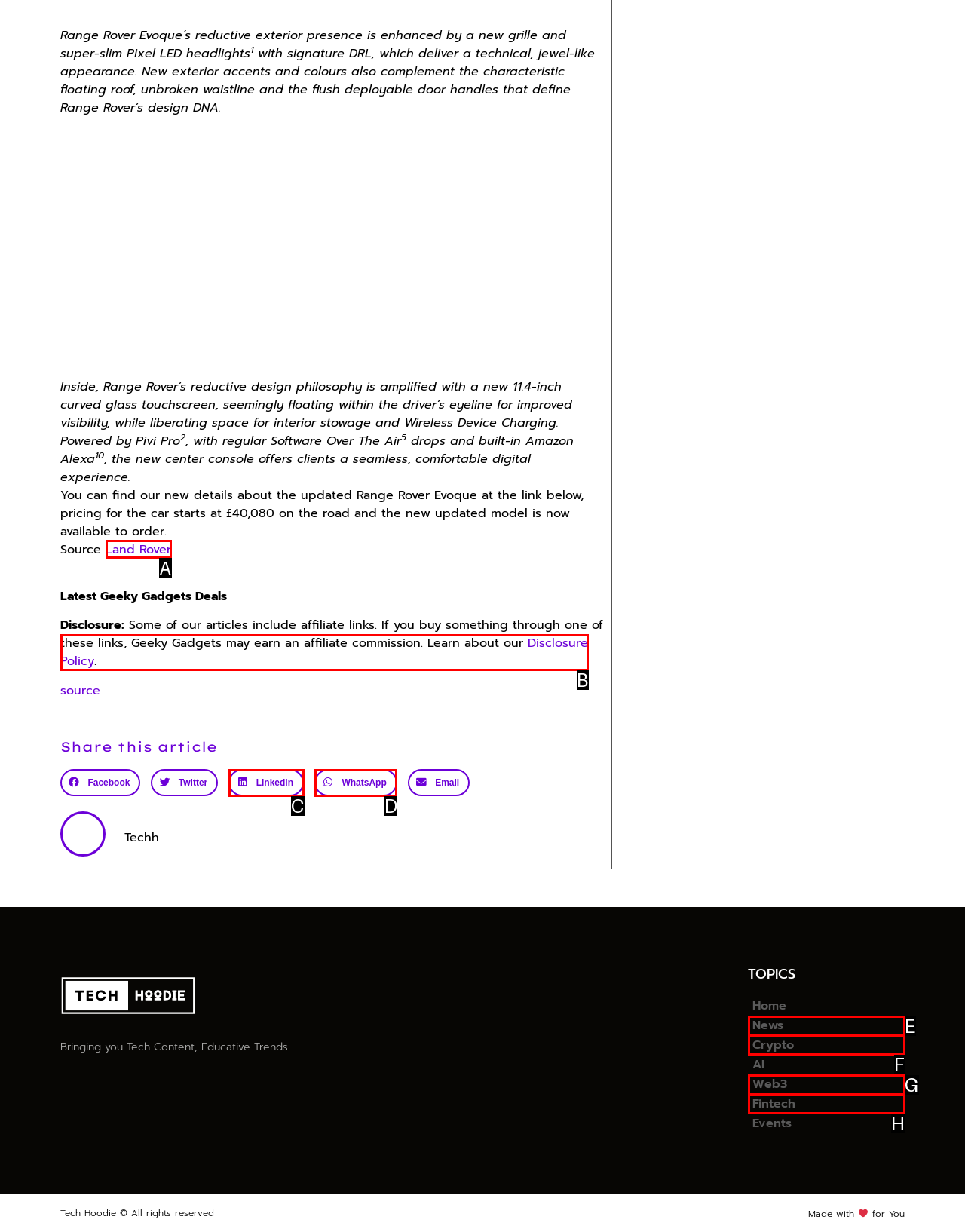Choose the option that matches the following description: Land Rover
Reply with the letter of the selected option directly.

A